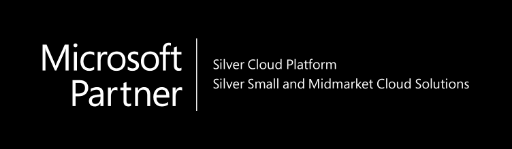What is the tone conveyed by the design and typography?
Answer the question with detailed information derived from the image.

The sleek design and clear typography of the image emphasize a professional and trustworthy image, which aligns with the ethos of Microsoft partnerships, suggesting a sense of reliability and expertise.